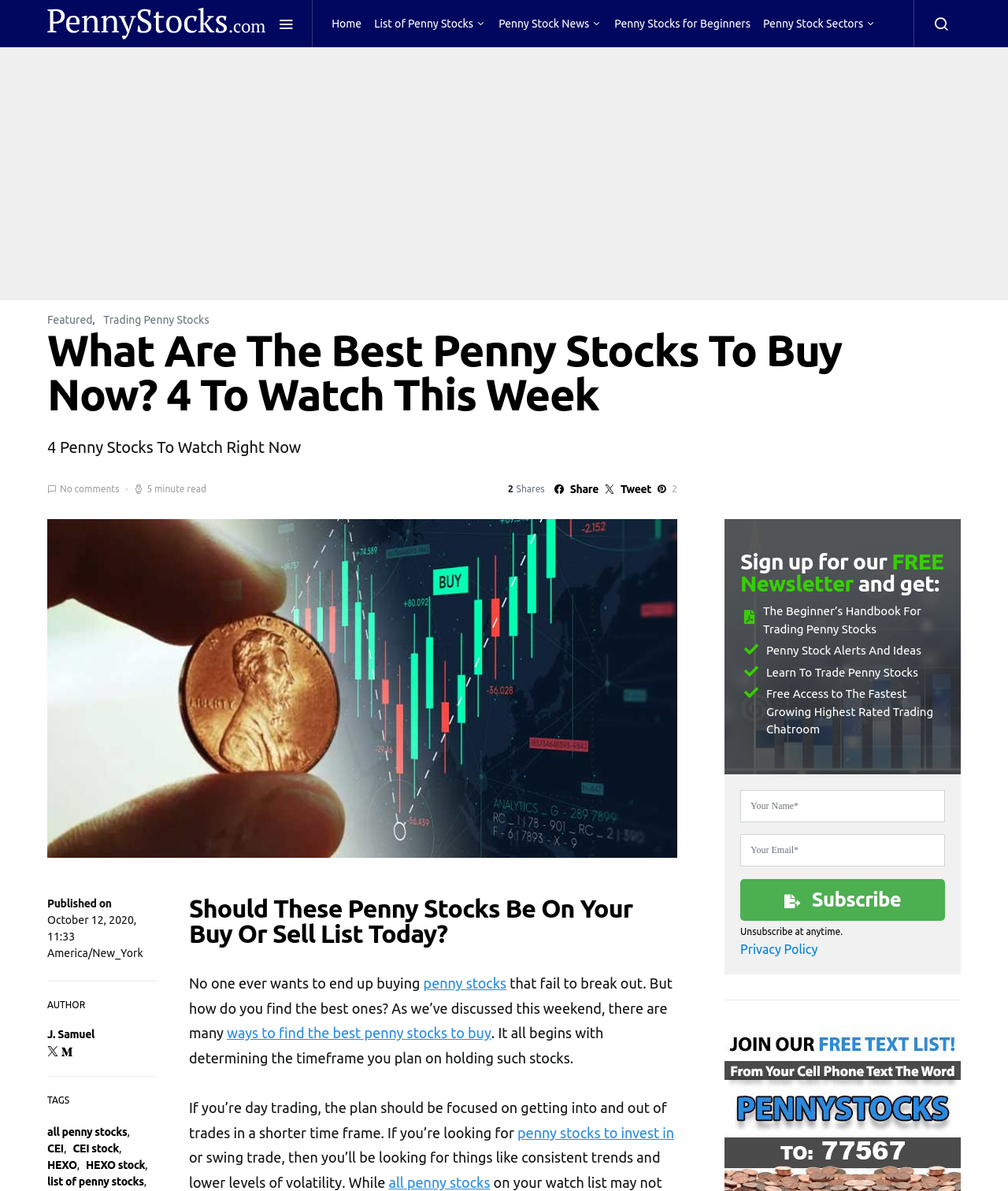Identify the bounding box of the HTML element described as: "list of penny stocks".

[0.047, 0.987, 0.143, 0.997]